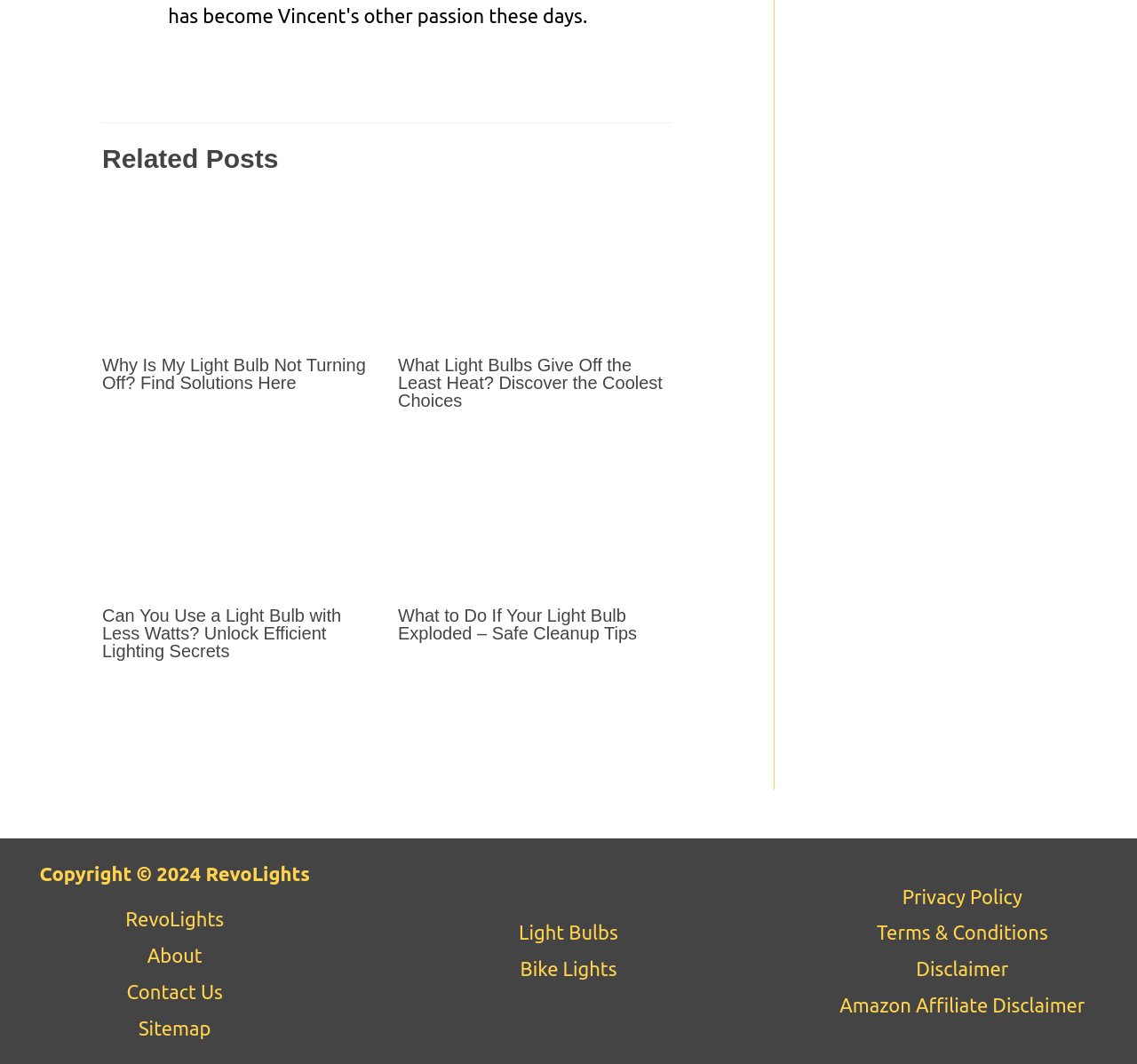Please identify the bounding box coordinates of the clickable area that will allow you to execute the instruction: "Read more about Can You Use a Light Bulb with Less Watts? Unlock Efficient Lighting Secrets".

[0.09, 0.472, 0.33, 0.493]